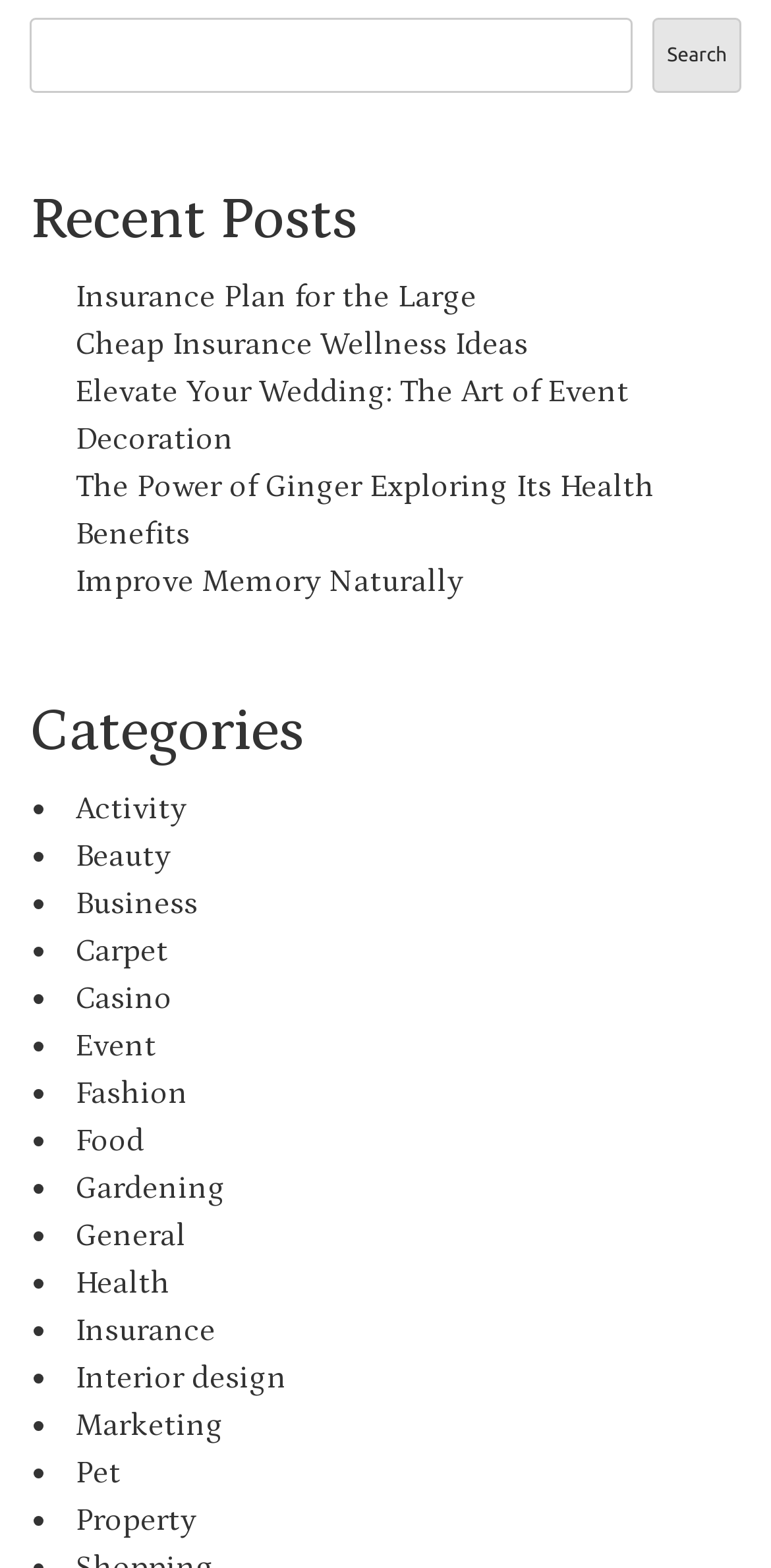Identify the bounding box coordinates for the UI element described by the following text: "Cheap Insurance Wellness Ideas". Provide the coordinates as four float numbers between 0 and 1, in the format [left, top, right, bottom].

[0.097, 0.208, 0.685, 0.231]